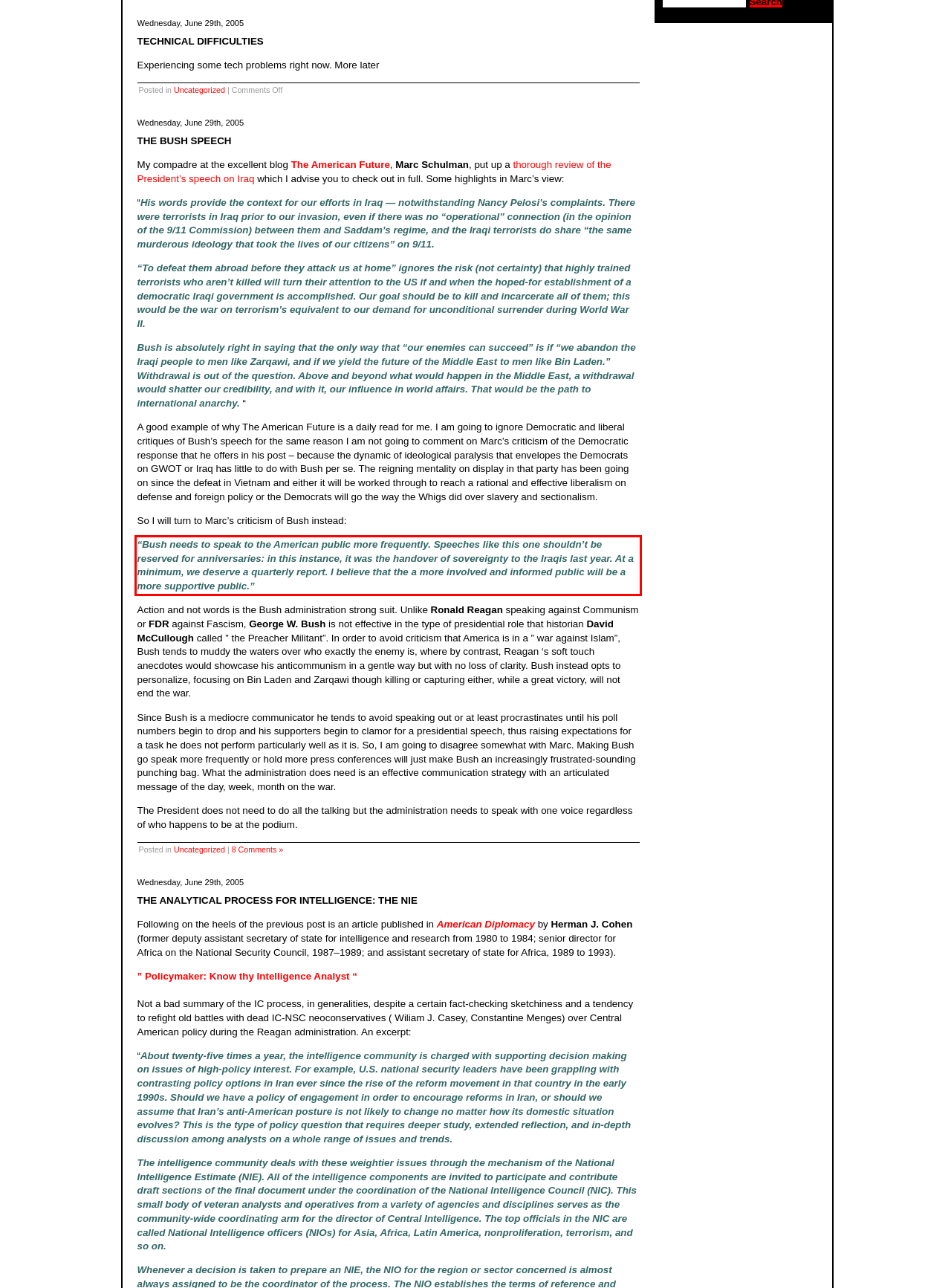Given a screenshot of a webpage with a red bounding box, extract the text content from the UI element inside the red bounding box.

“Bush needs to speak to the American public more frequently. Speeches like this one shouldn’t be reserved for anniversaries: in this instance, it was the handover of sovereignty to the Iraqis last year. At a minimum, we deserve a quarterly report. I believe that the a more involved and informed public will be a more supportive public.”